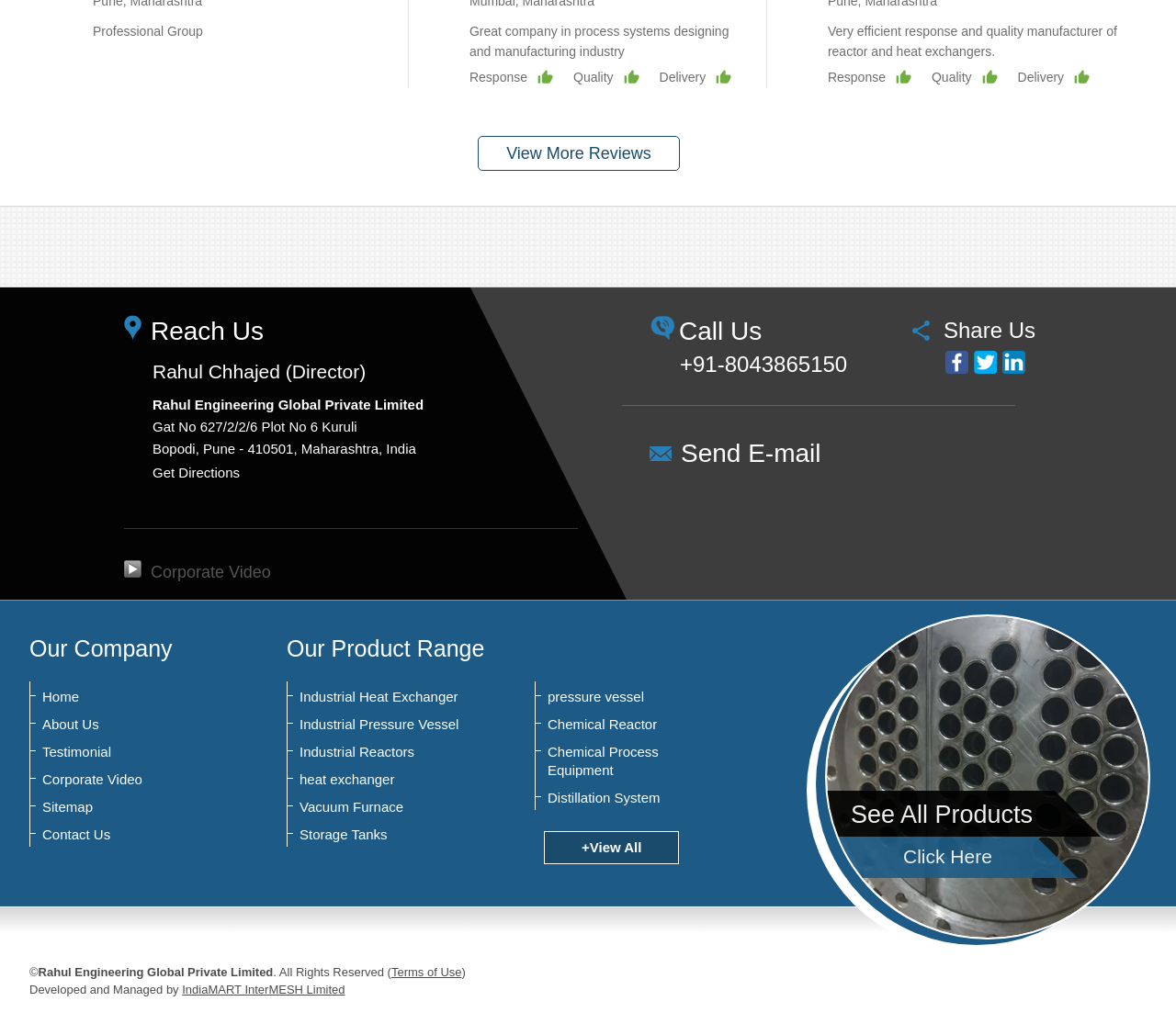Answer the question in one word or a short phrase:
What is the company name mentioned on the webpage?

Rahul Engineering Global Private Limited